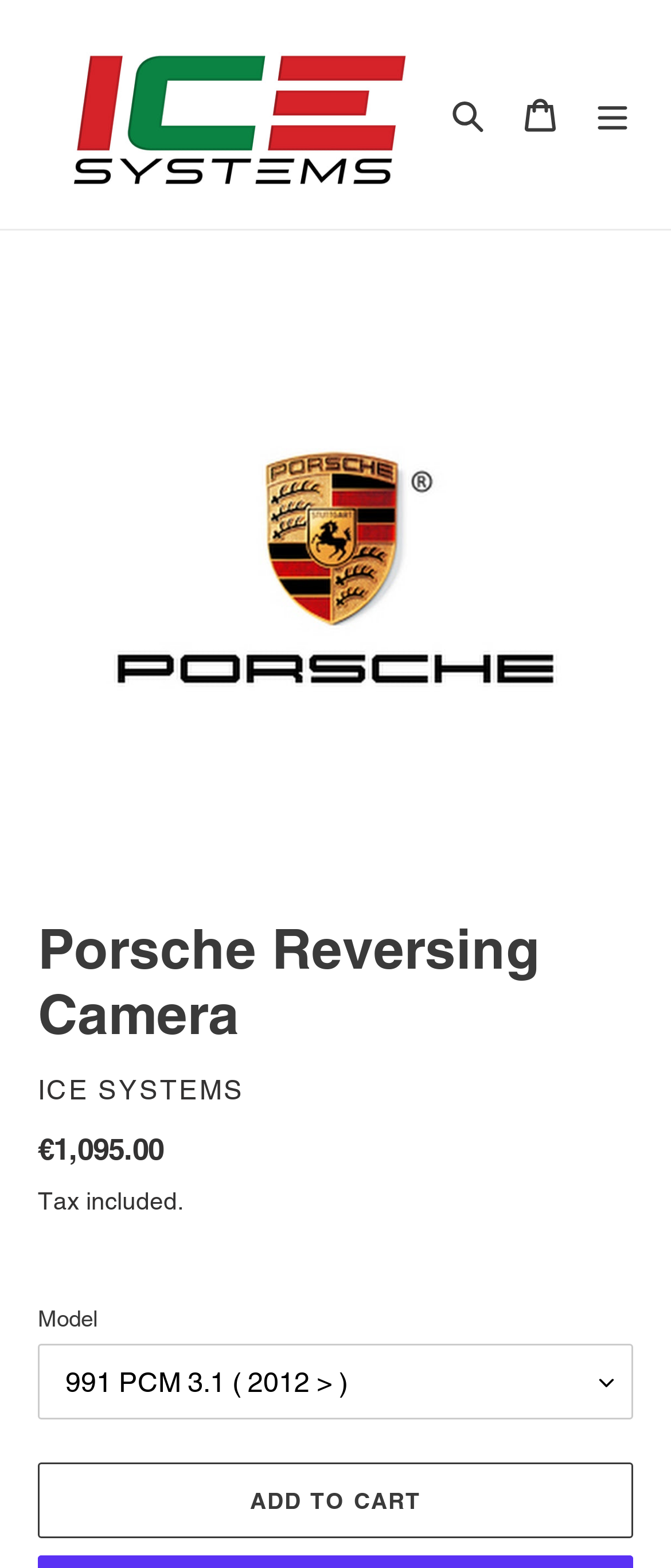Answer the question in a single word or phrase:
Is tax included in the price?

Yes